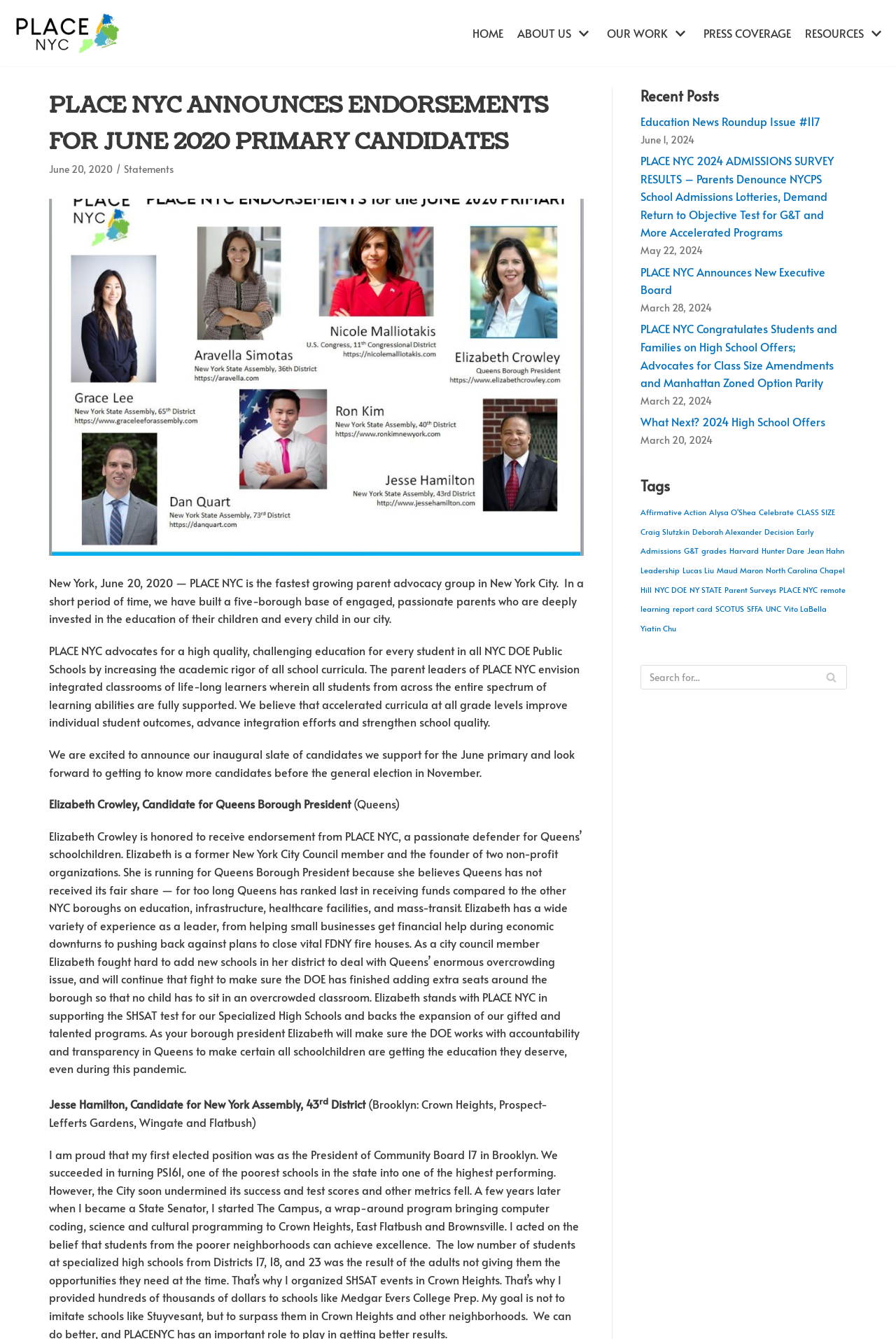What can be searched on the webpage? Analyze the screenshot and reply with just one word or a short phrase.

Content on the webpage